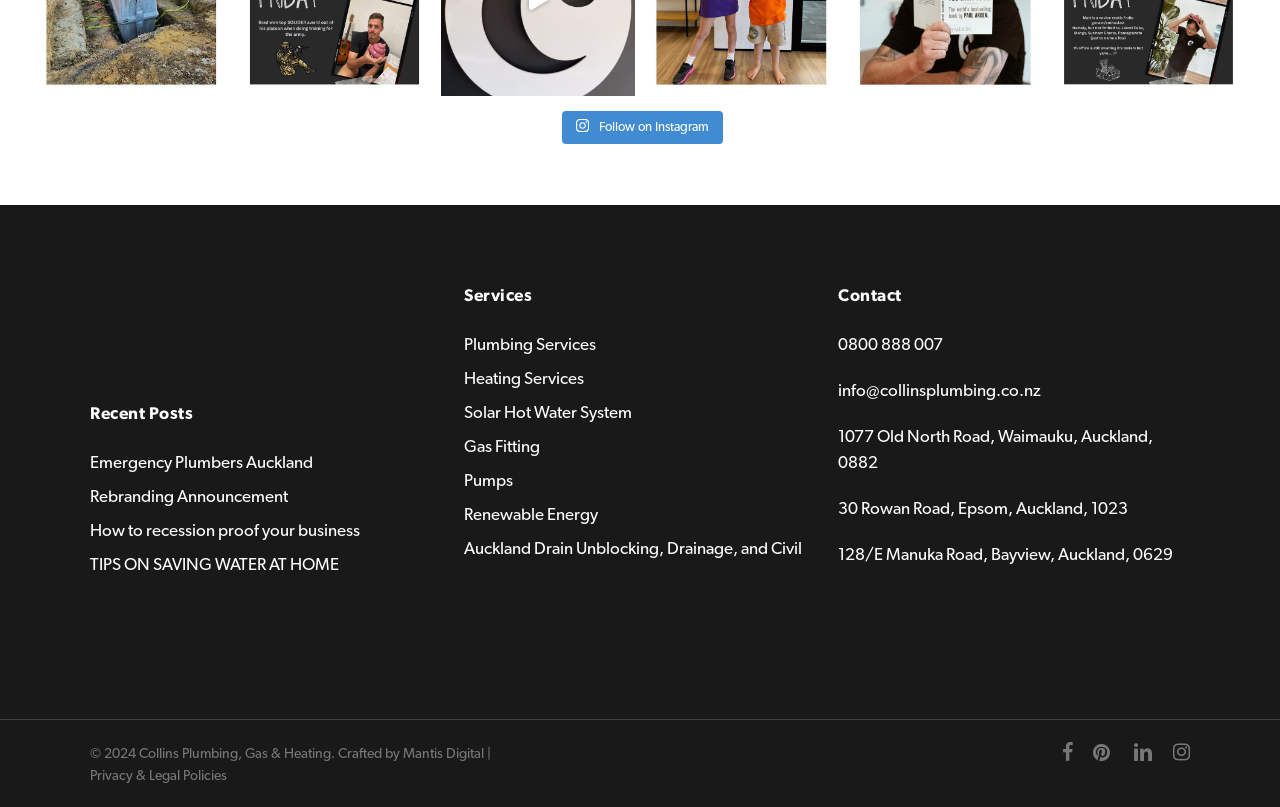How many social media links are at the bottom of the webpage?
Look at the image and respond with a one-word or short-phrase answer.

4